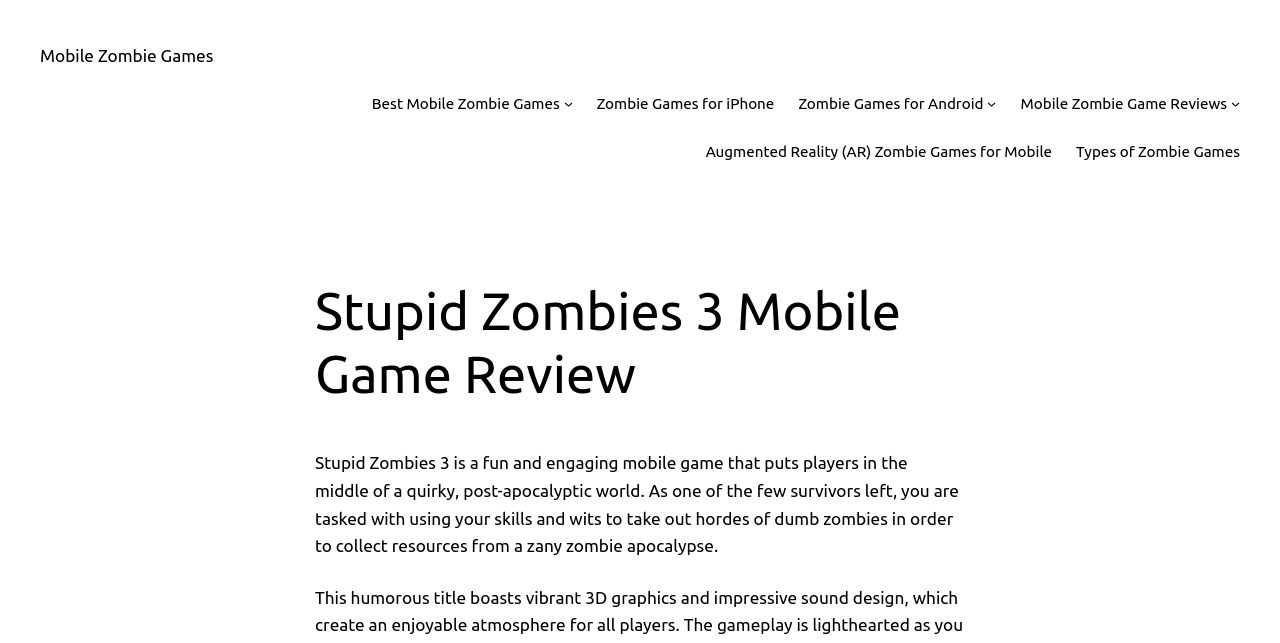Reply to the question with a single word or phrase:
What is the player's task in Stupid Zombies 3?

Take out zombies